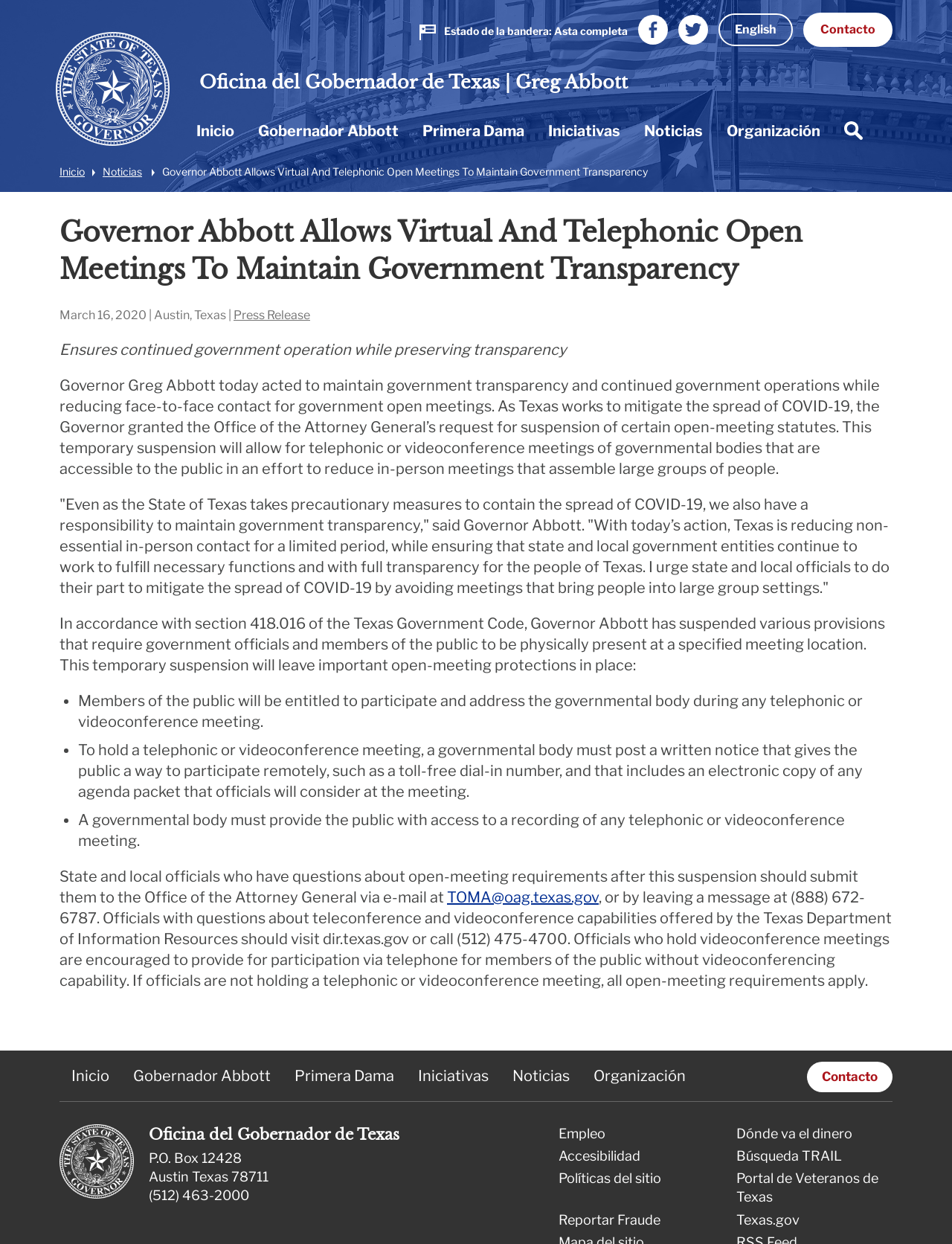What is the contact information for the Office of the Attorney General?
Answer the question using a single word or phrase, according to the image.

TOMA@oag.texas.gov or (888) 672-6787